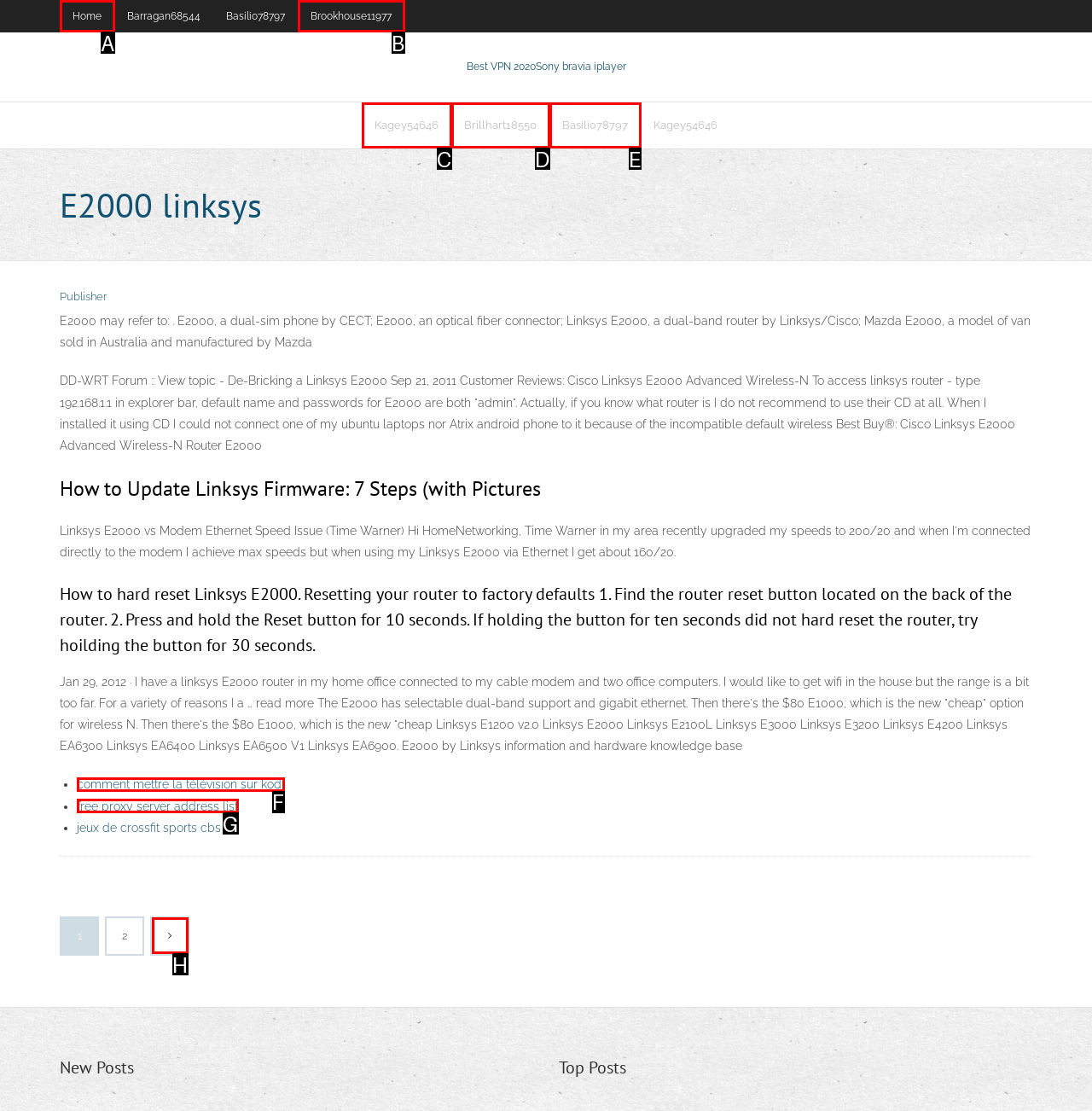Choose the HTML element that aligns with the description: parent_node: 1 2. Indicate your choice by stating the letter.

H